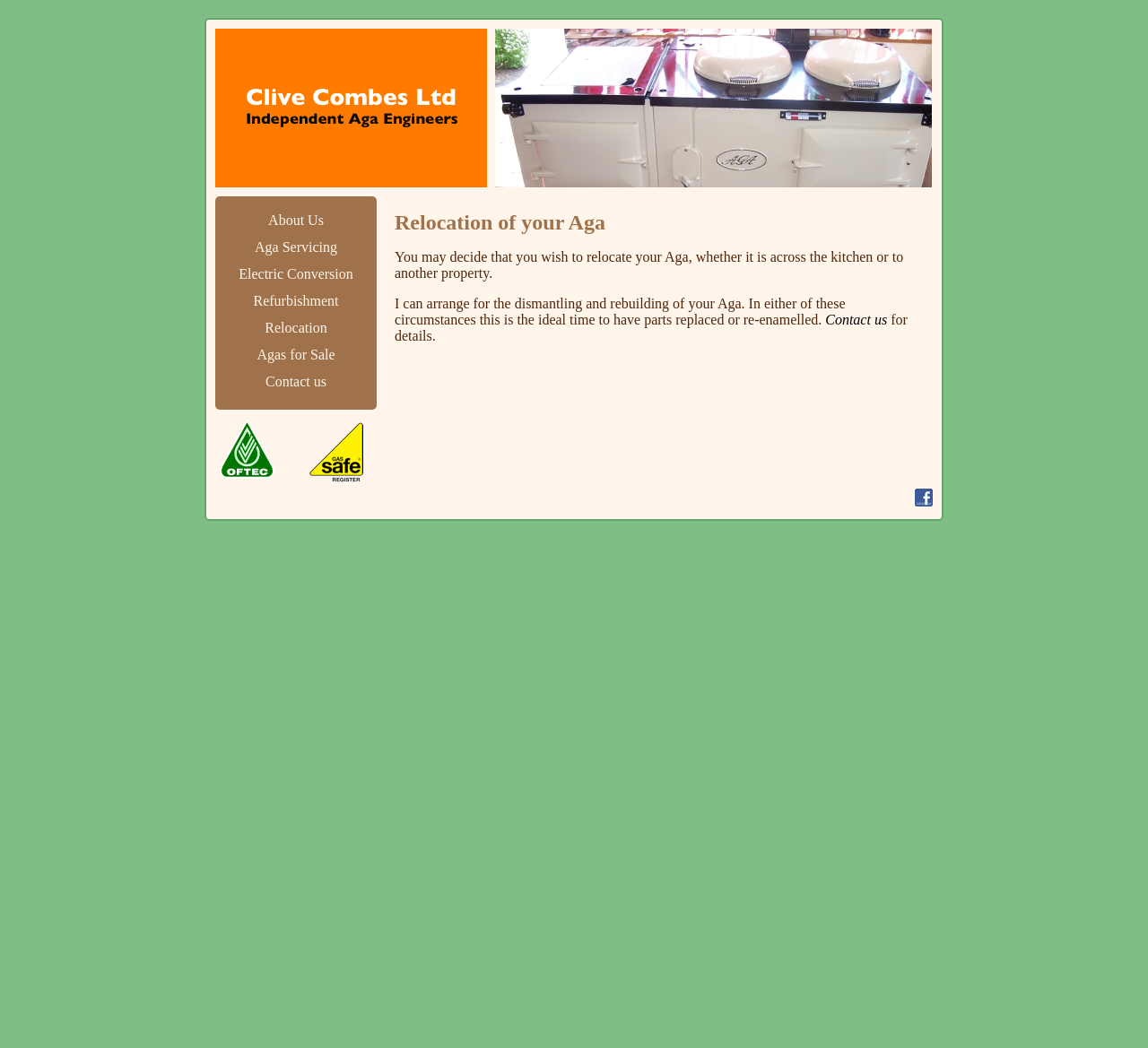What can be done during AGA relocation?
Please ensure your answer to the question is detailed and covers all necessary aspects.

During AGA relocation, parts can be replaced or re-enamelled. This is mentioned in the section 'Relocation of your Aga' where it says 'In either of these circumstances this is the ideal time to have parts replaced or re-enamelled.'